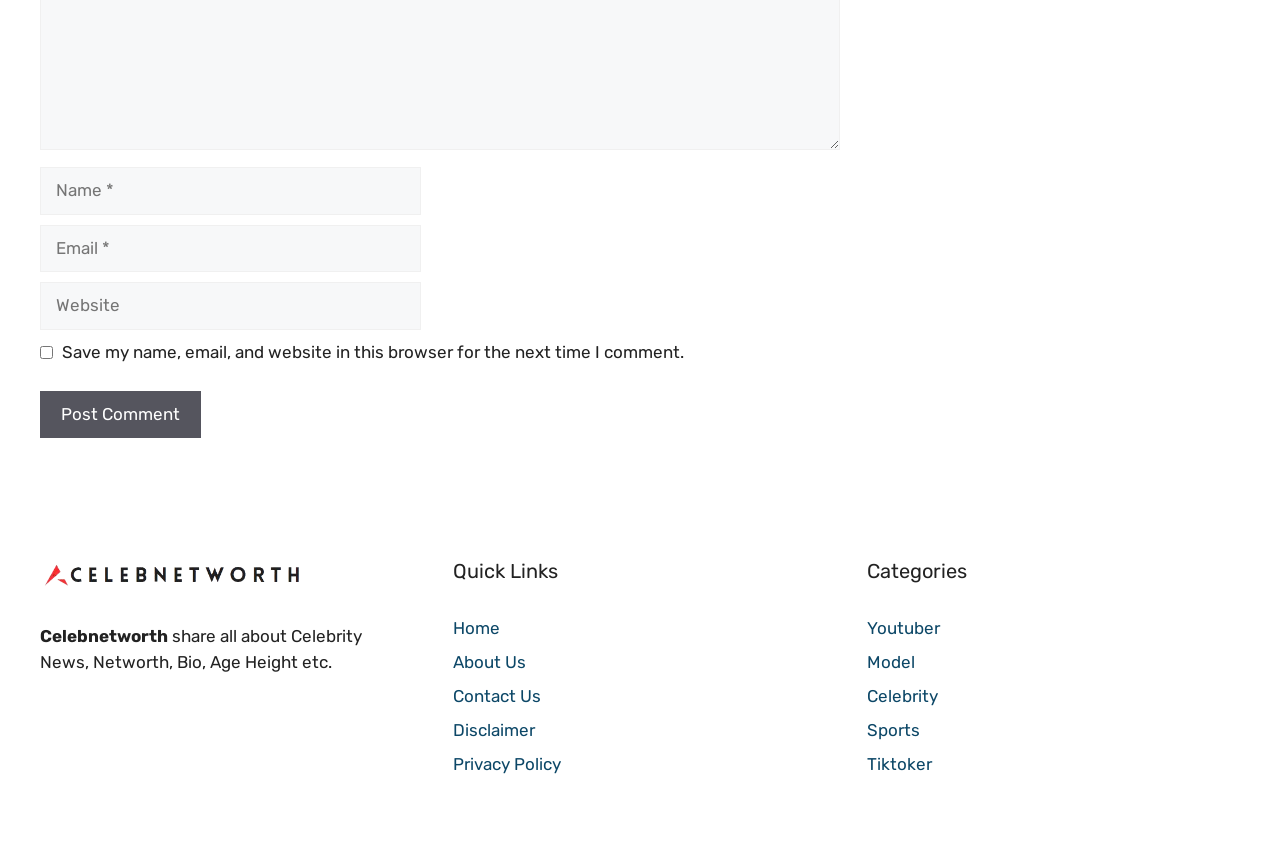What is the category of the link 'Youtuber'?
Answer the question in a detailed and comprehensive manner.

The link 'Youtuber' is located in the bottom-right part of the webpage and is part of the 'Categories' section, which also includes links to 'Model', 'Celebrity', 'Sports', and 'Tiktoker'.